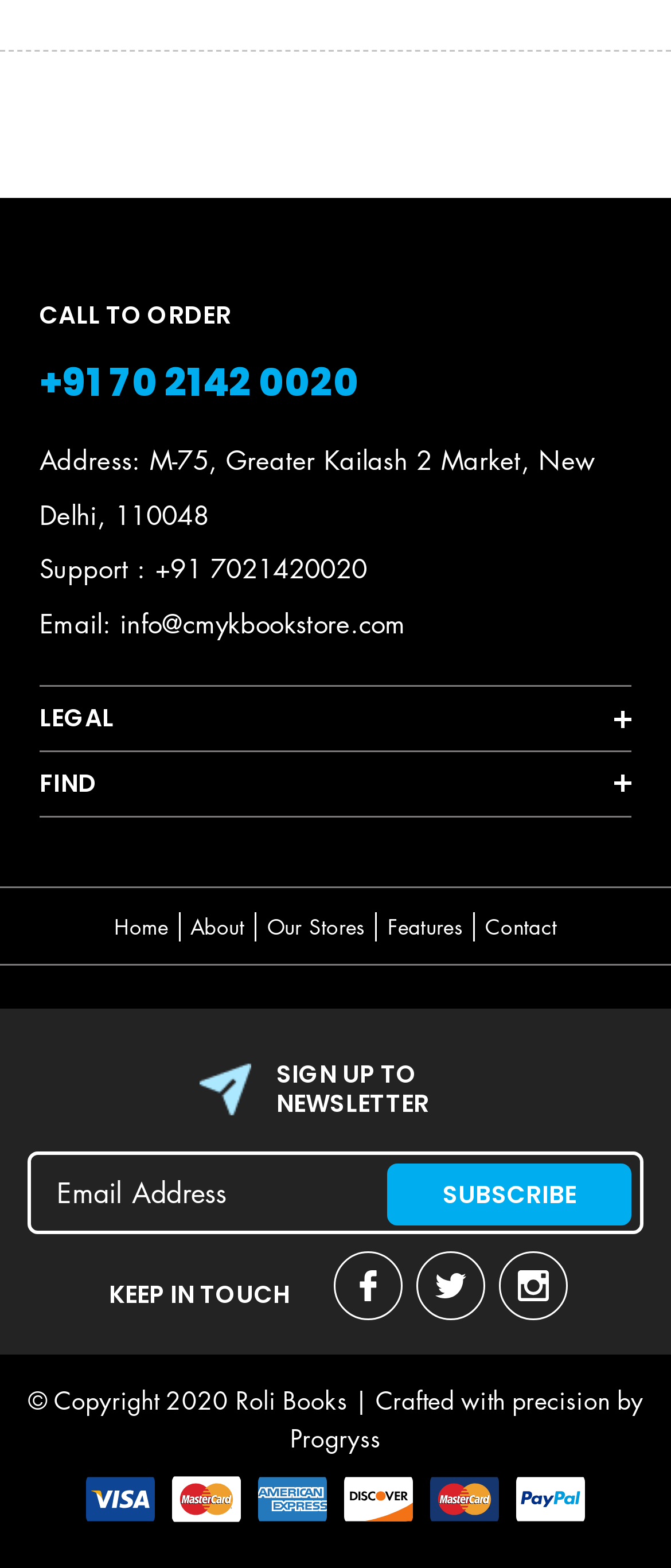Find the bounding box coordinates of the clickable area required to complete the following action: "Enter email address".

[0.046, 0.737, 0.954, 0.785]